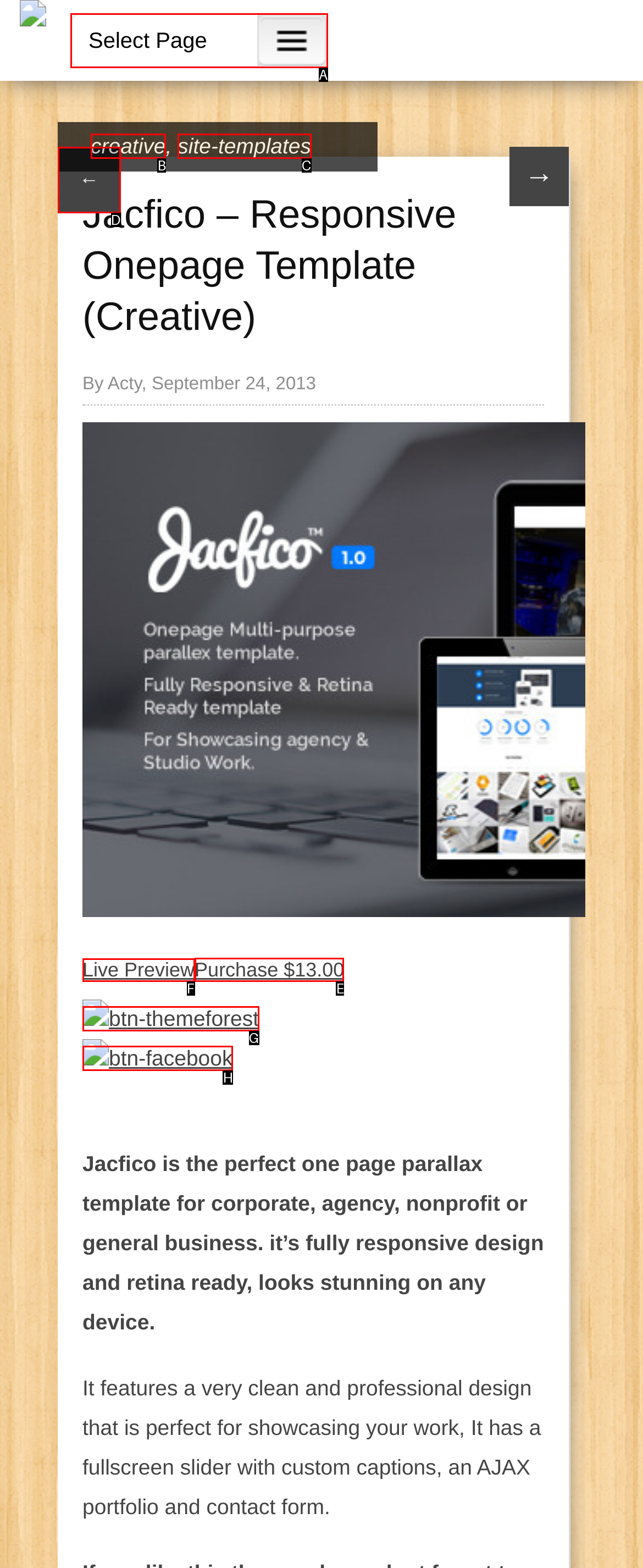From the available options, which lettered element should I click to complete this task: Purchase the template for $13.00?

E